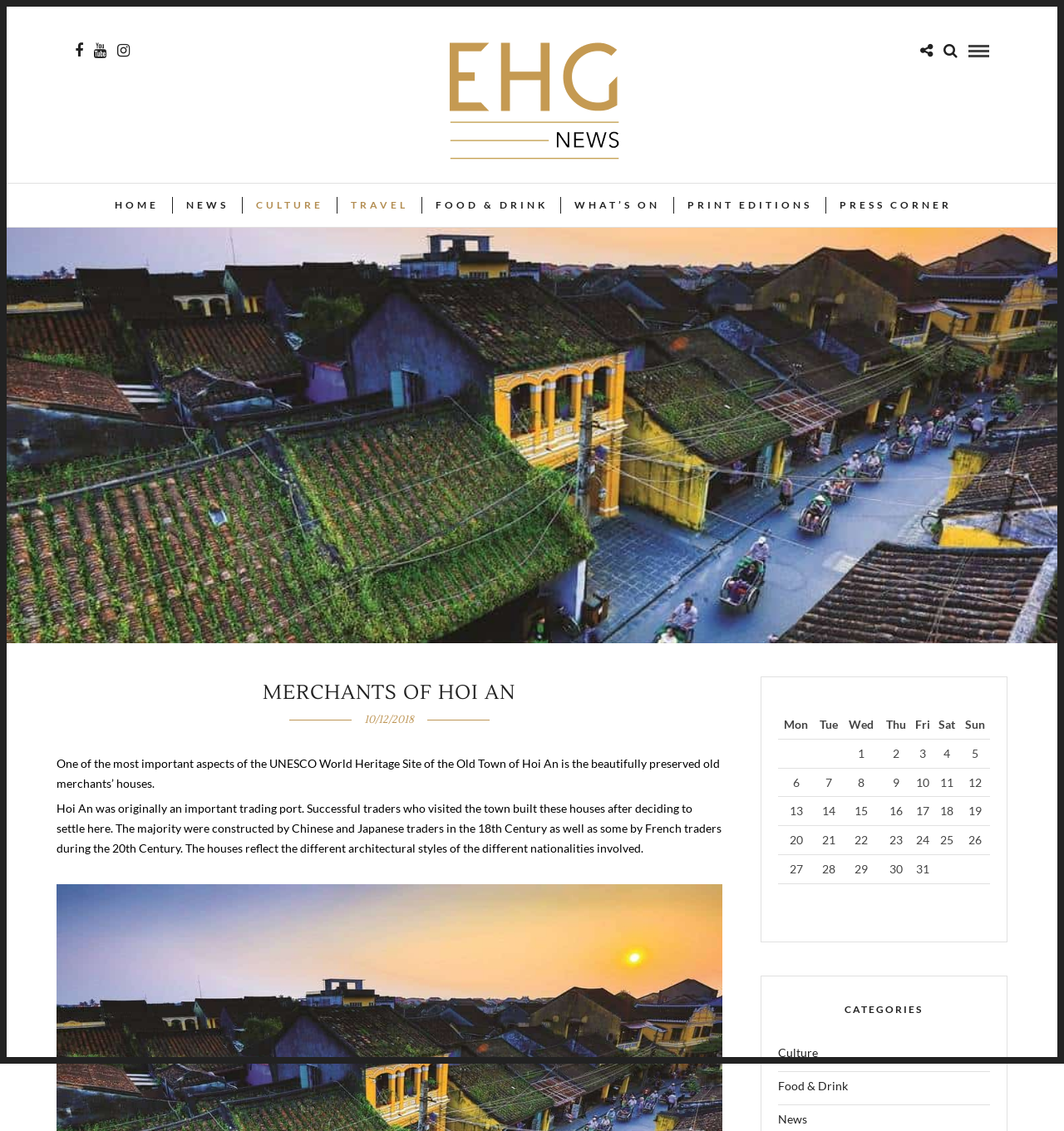Extract the bounding box coordinates for the HTML element that matches this description: "Food & Drink". The coordinates should be four float numbers between 0 and 1, i.e., [left, top, right, bottom].

[0.731, 0.951, 0.797, 0.976]